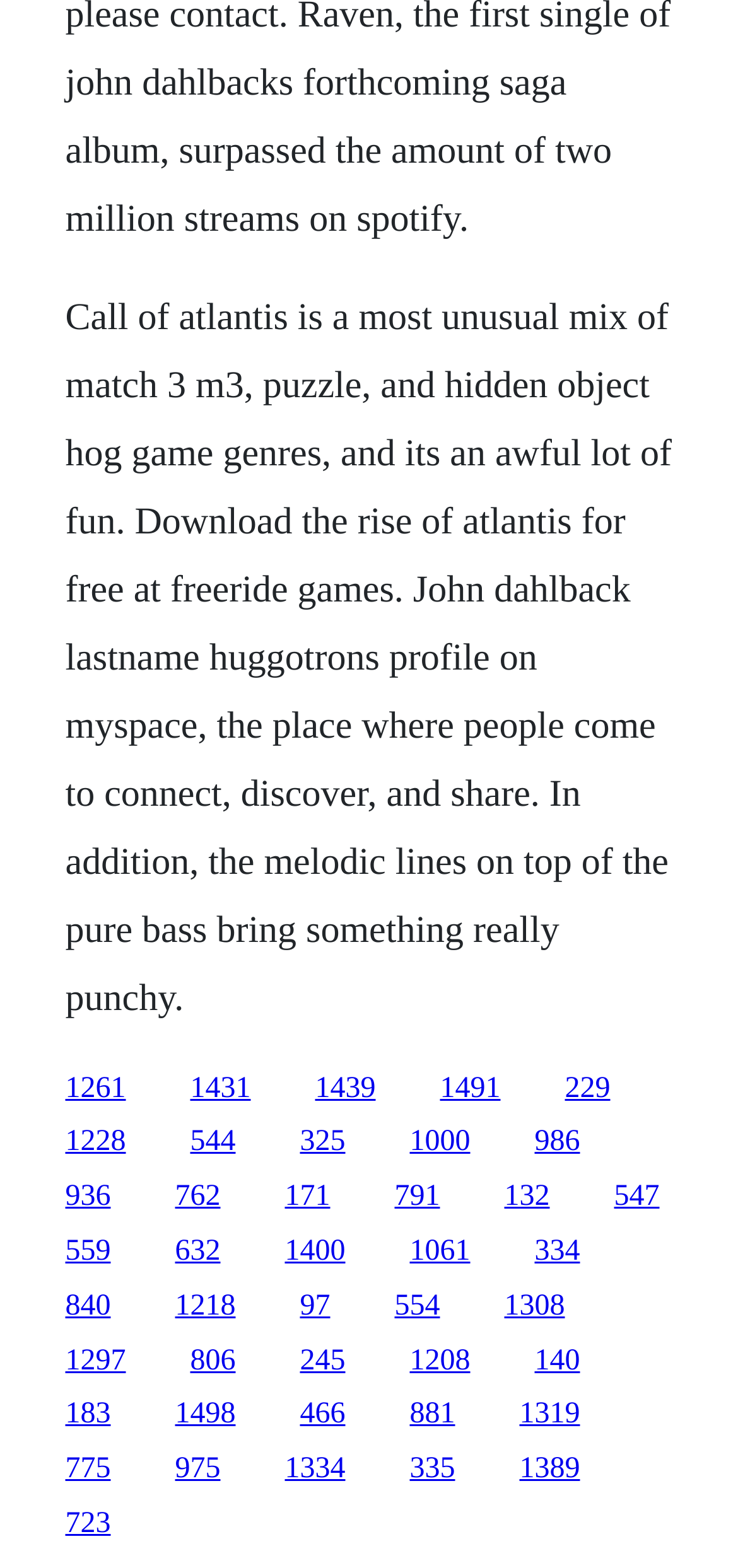What is the tone of the webpage?
Use the information from the screenshot to give a comprehensive response to the question.

The tone of the webpage is informative, as it provides a brief description of the game Call of Atlantis and offers links to access or download the game. The language used is neutral and objective, indicating an informative tone.